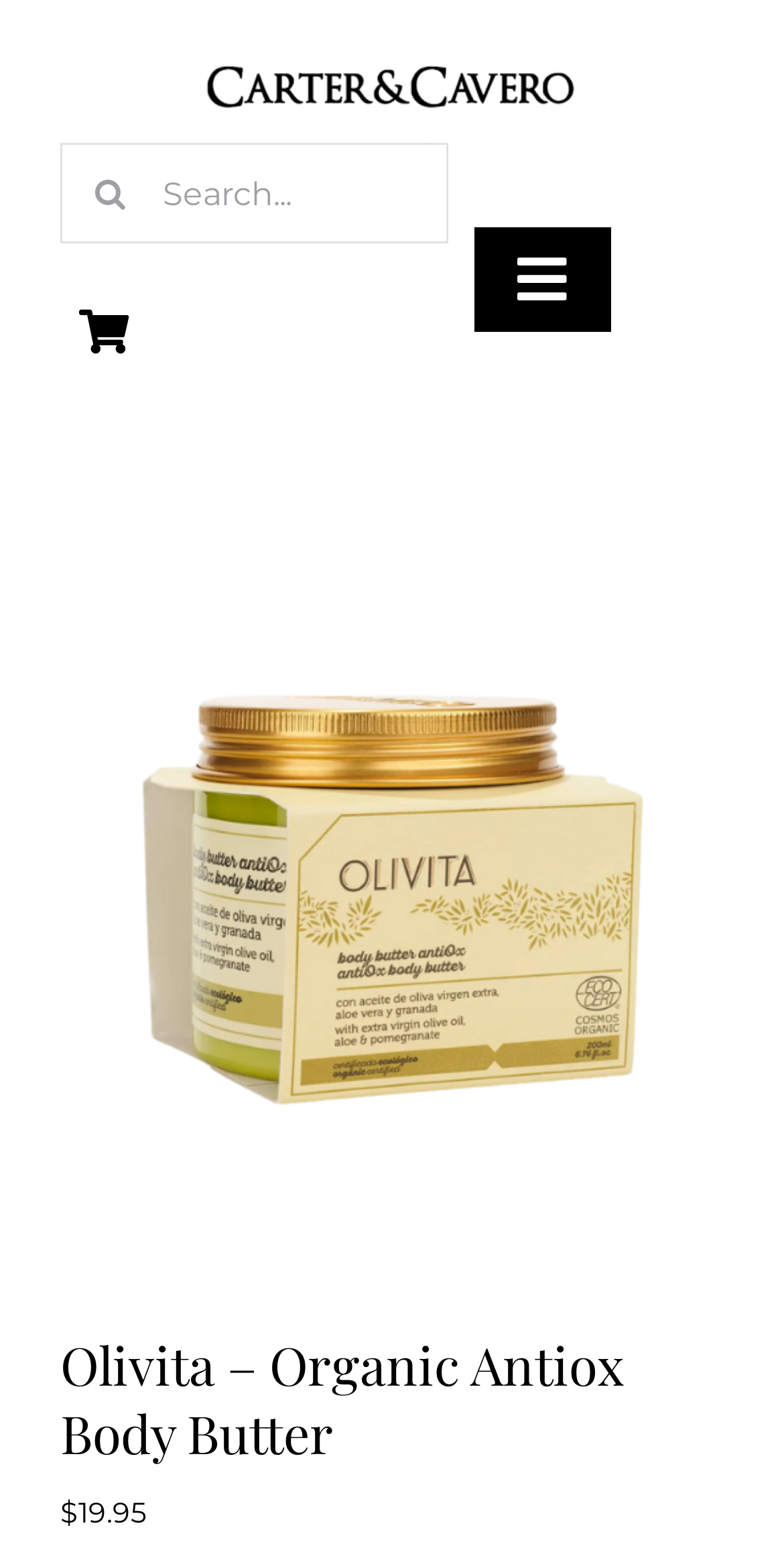Locate and extract the text of the main heading on the webpage.

Olivita – Organic Antiox Body Butter